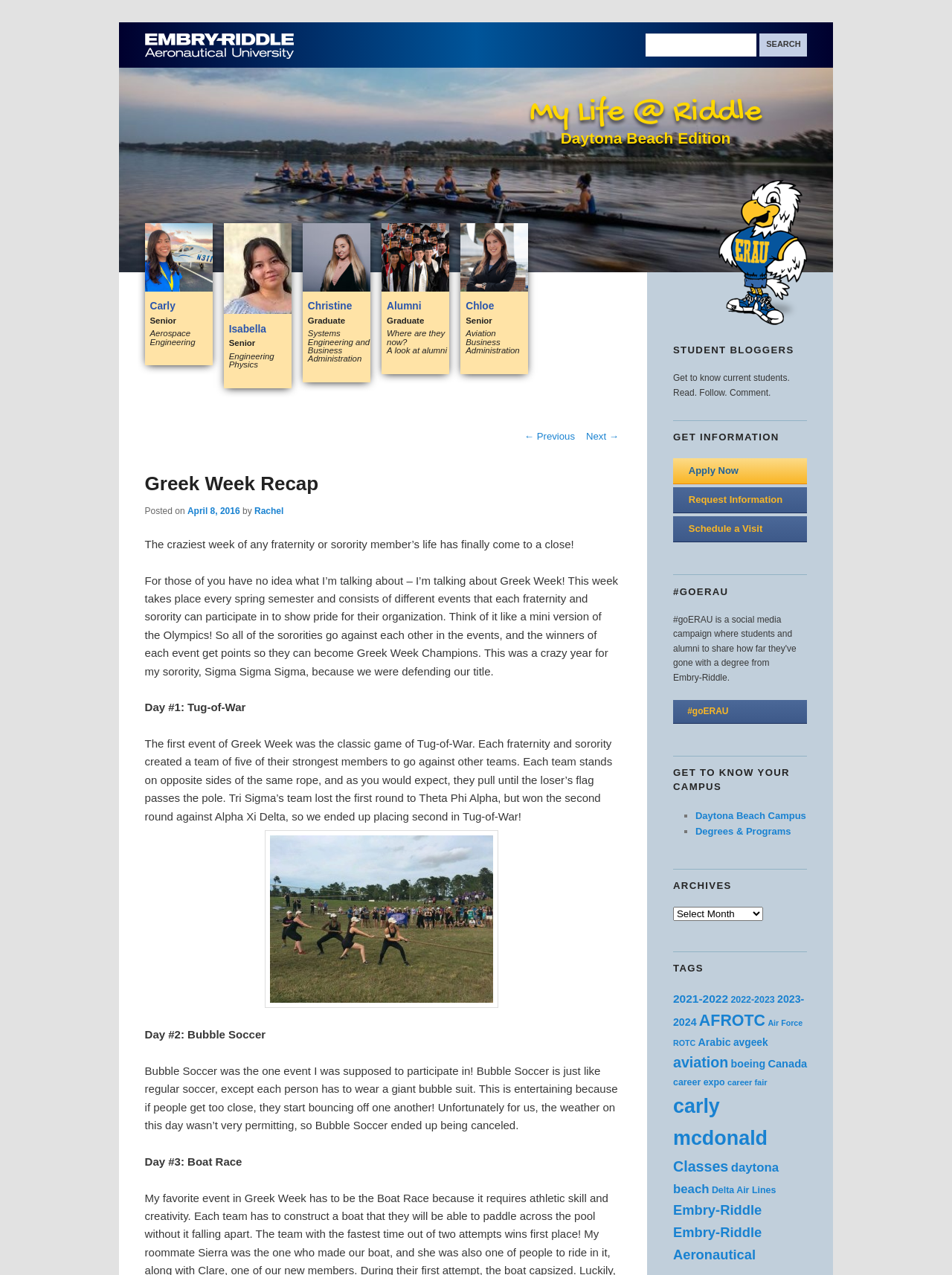Determine the bounding box coordinates for the region that must be clicked to execute the following instruction: "Apply to Embry-Riddle Aeronautical University".

[0.707, 0.359, 0.848, 0.38]